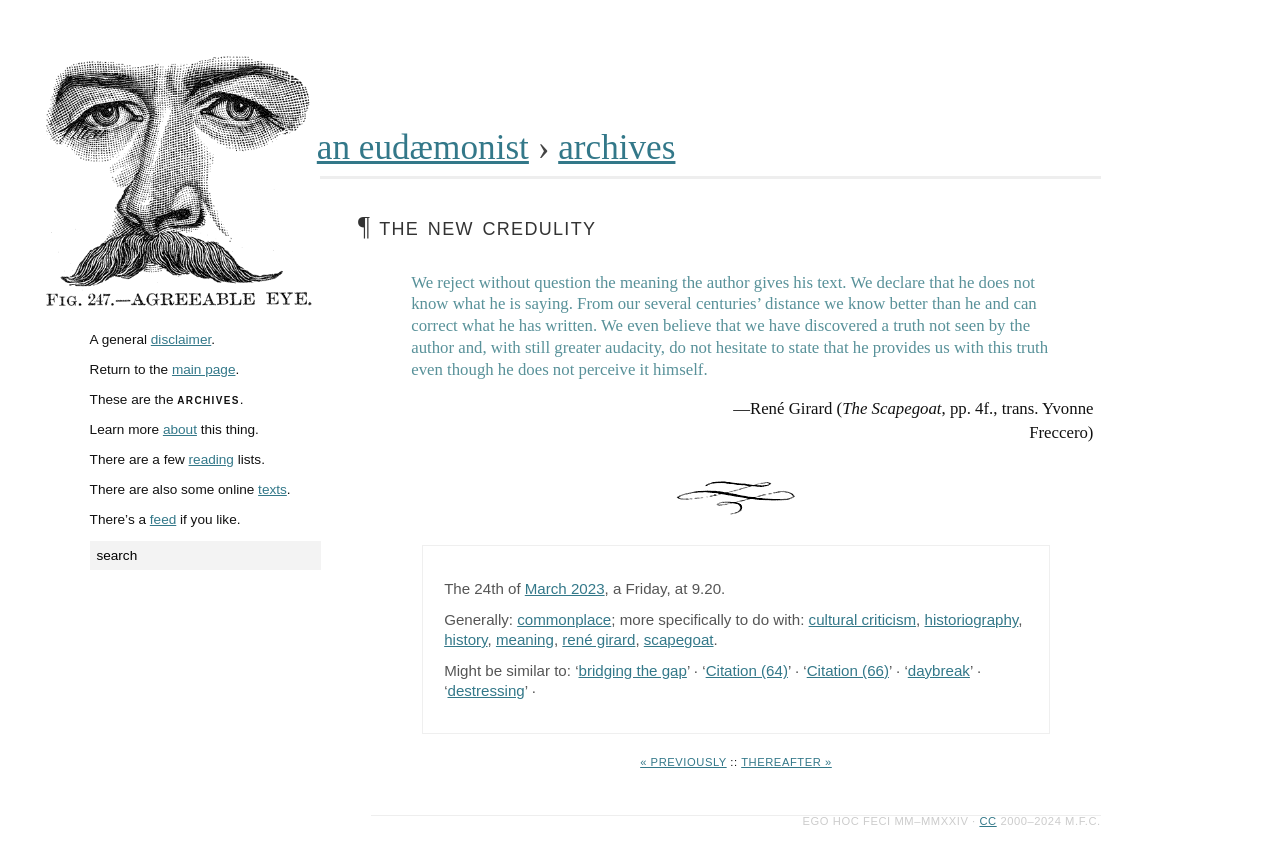Identify the bounding box coordinates of the element to click to follow this instruction: 'click the 'an eudæmonist' link'. Ensure the coordinates are four float values between 0 and 1, provided as [left, top, right, bottom].

[0.247, 0.15, 0.413, 0.196]